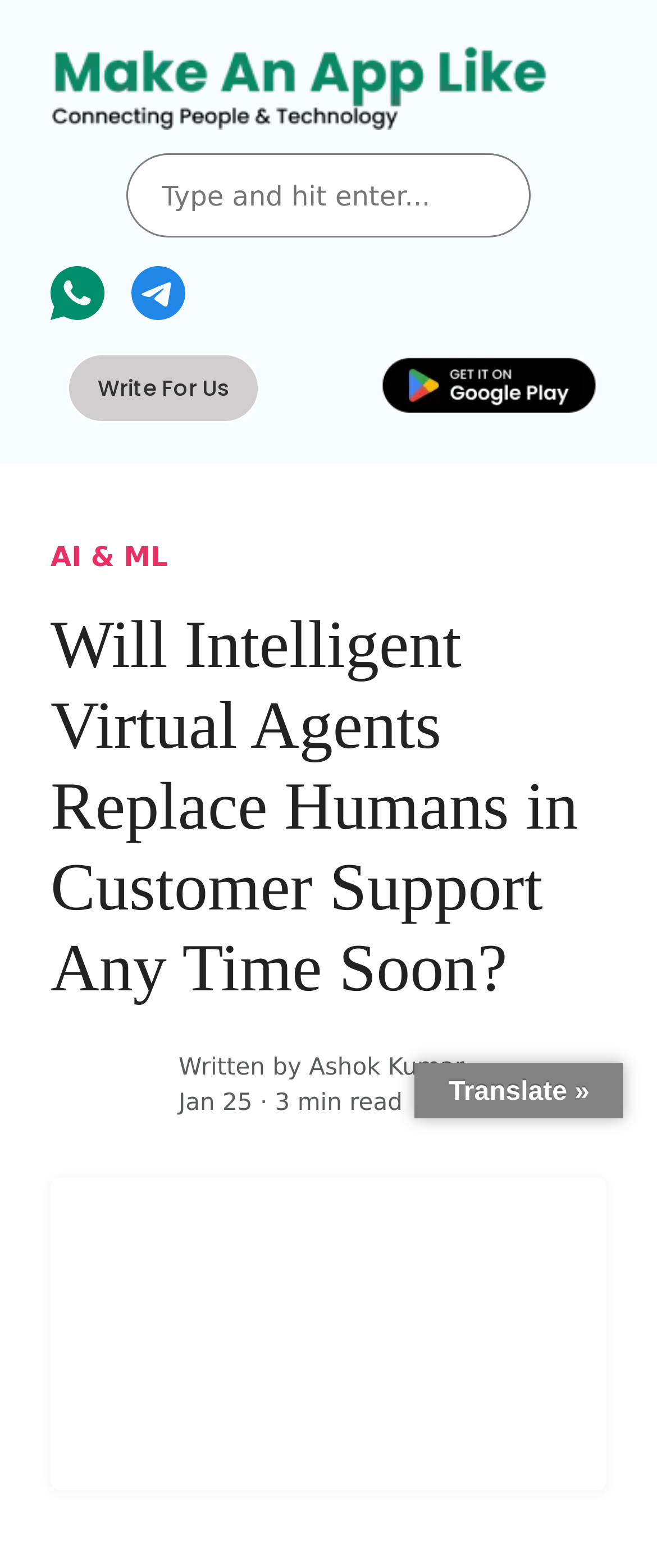Please identify the bounding box coordinates of the element that needs to be clicked to perform the following instruction: "Write for us".

[0.103, 0.226, 0.395, 0.27]